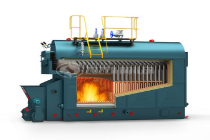Respond to the following question with a brief word or phrase:
What type of energy sources does this boiler support?

Renewable energy sources